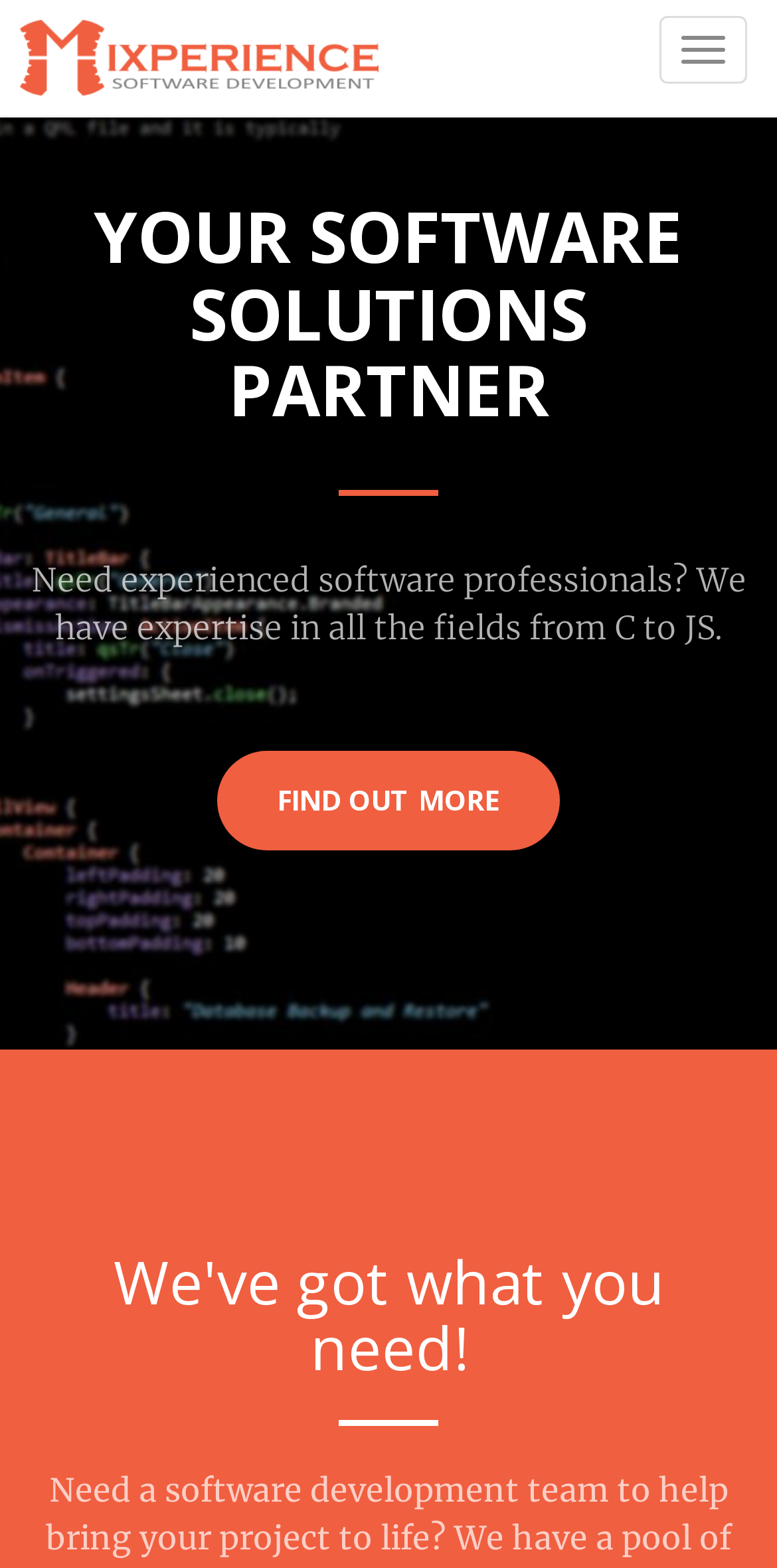Offer a thorough description of the webpage.

The webpage is titled "Mixperience Software Development" and appears to be a company's homepage. At the top right corner, there is a "Toggle navigation" button. On the top left, there is a logo, which is an image with no alternative text. Below the logo, there is a prominent heading that reads "YOUR SOFTWARE SOLUTIONS PARTNER". 

Underneath the heading, there is a horizontal separator line. Following the separator, there is a paragraph of text that describes the company's expertise in software development, stating "Need experienced software professionals? We have expertise in all the fields from C to JS." 

To the right of the paragraph, there is a "FIND OUT MORE" link. Further down the page, there is another heading that reads "We've got what you need!" and is accompanied by another horizontal separator line below it.